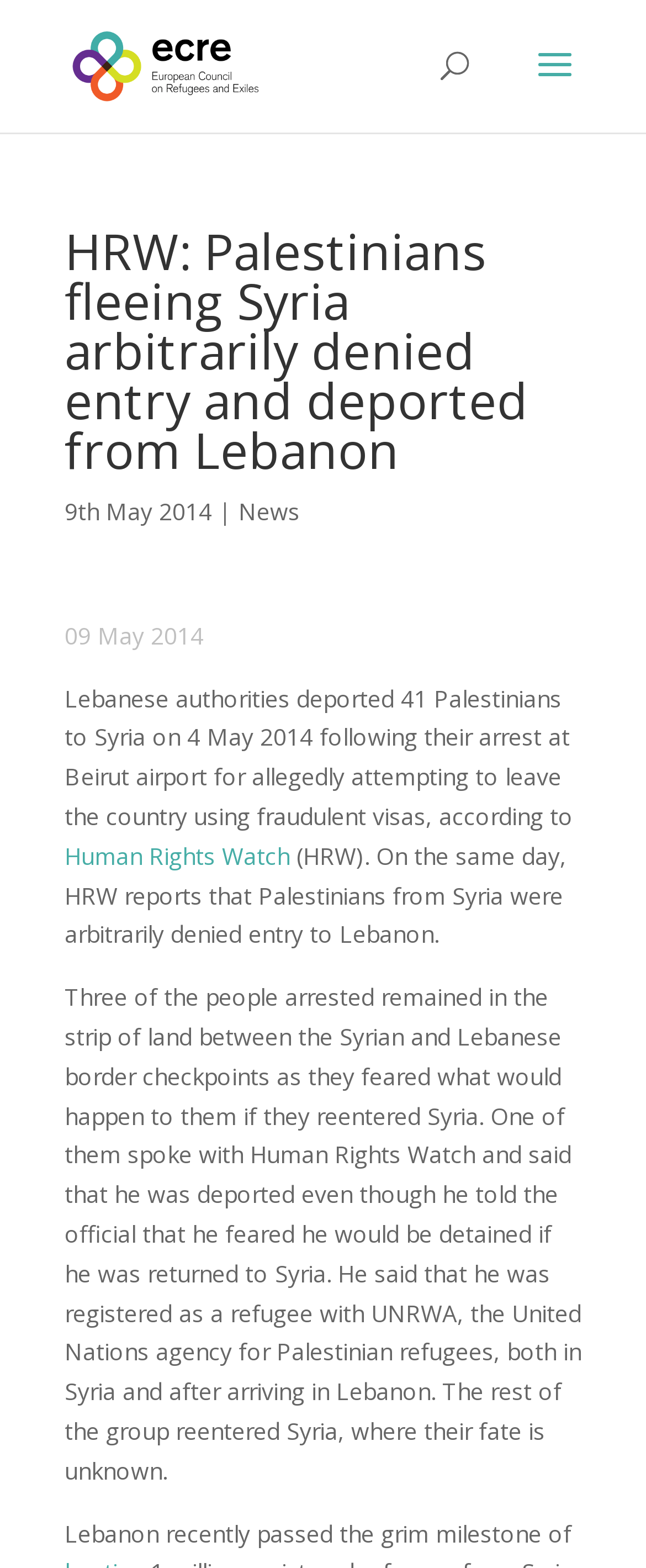Identify and provide the main heading of the webpage.

HRW: Palestinians fleeing Syria arbitrarily denied entry and deported from Lebanon